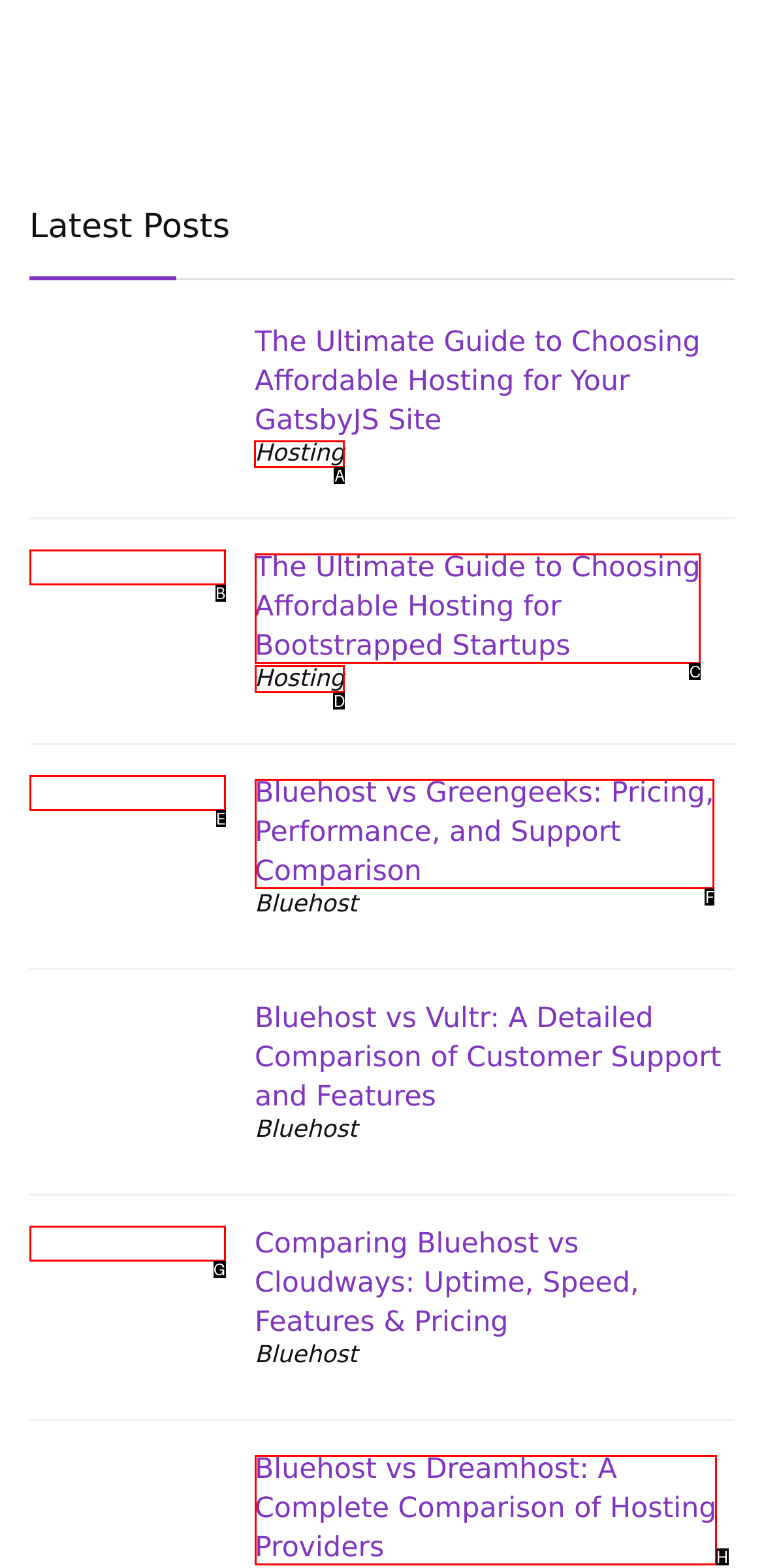Select the correct HTML element to complete the following task: Explore the hosting options
Provide the letter of the choice directly from the given options.

A